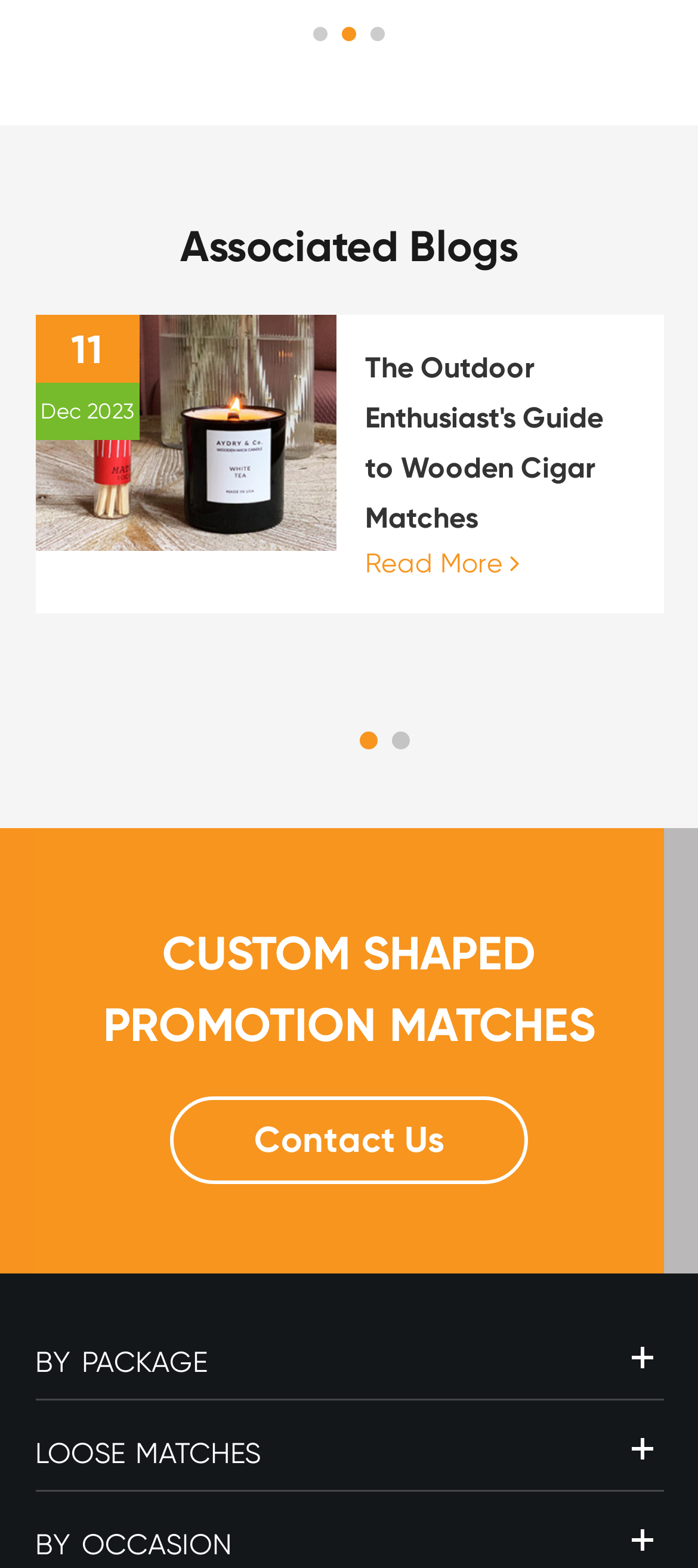What is the title of the first blog post?
Based on the image, answer the question with a single word or brief phrase.

The Outdoor Enthusiast's Guide to Wooden Cigar Matches